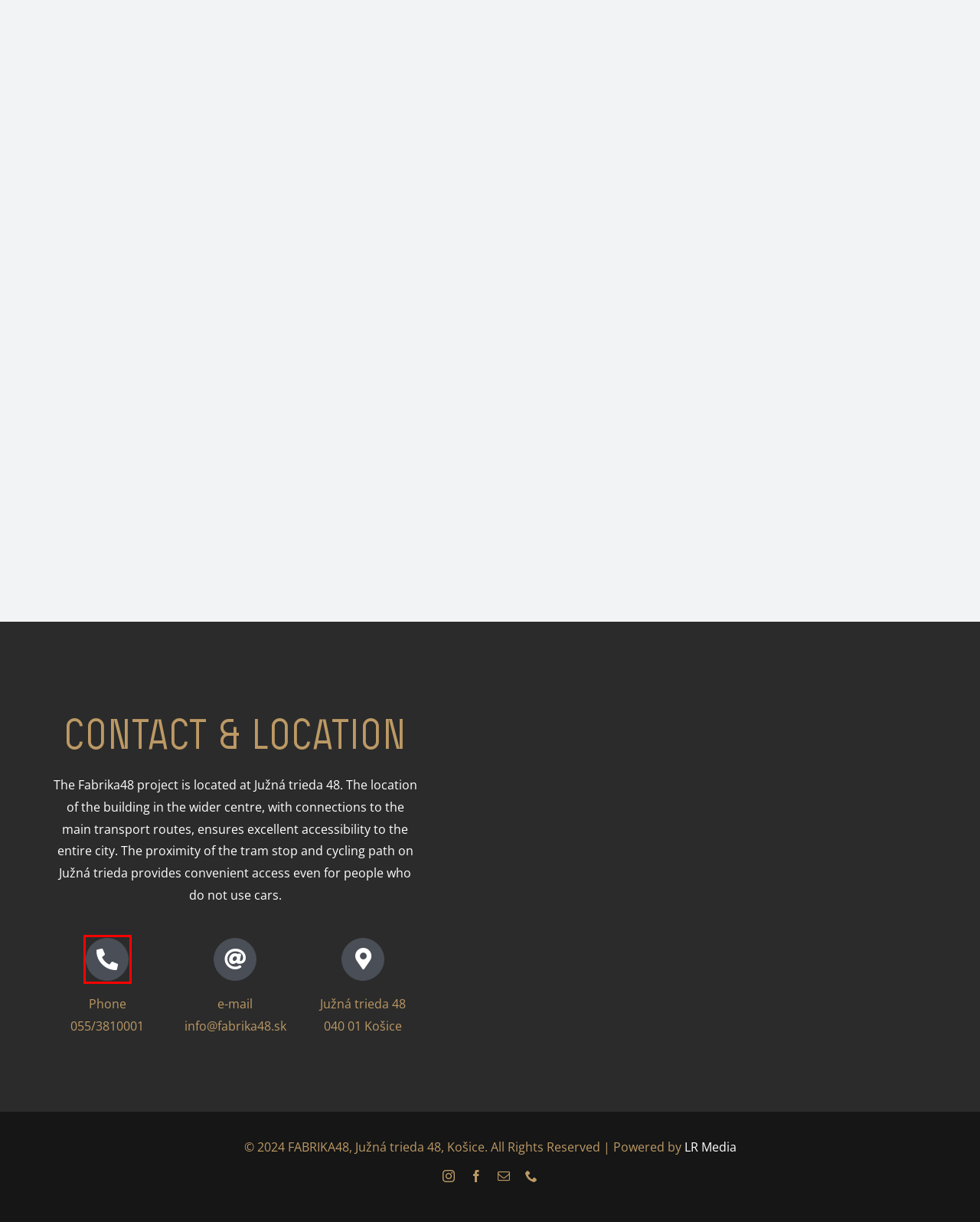You have been given a screenshot of a webpage with a red bounding box around a UI element. Select the most appropriate webpage description for the new webpage that appears after clicking the element within the red bounding box. The choices are:
A. Fabrika48 - English - Fabrika48
B. Kontakt - Fabrika48
C. Retail Gallery - Fabrika48
D. Web, SEO, fotografia, marketing, kampane - LR MEDIA
E. Coworking - Fabrika48
F. About Fabrika - Fabrika48
G. Personal Data Protection Policy - Fabrika48
H. Terms and Conditions of Use for Fabrika 48 - Fabrika48

B